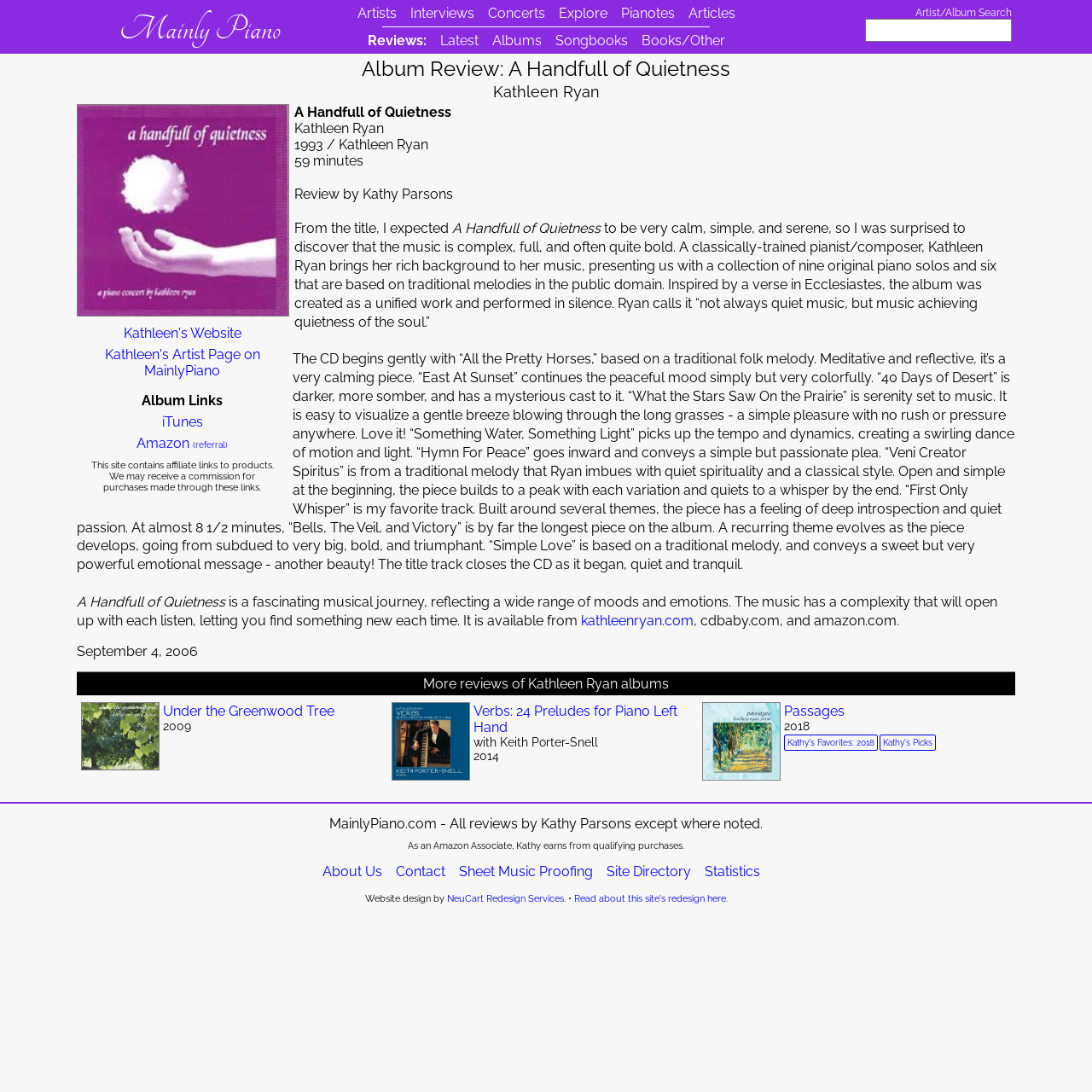Find the bounding box coordinates for the HTML element specified by: "Kathleen's Artist Page on MainlyPiano".

[0.073, 0.317, 0.26, 0.347]